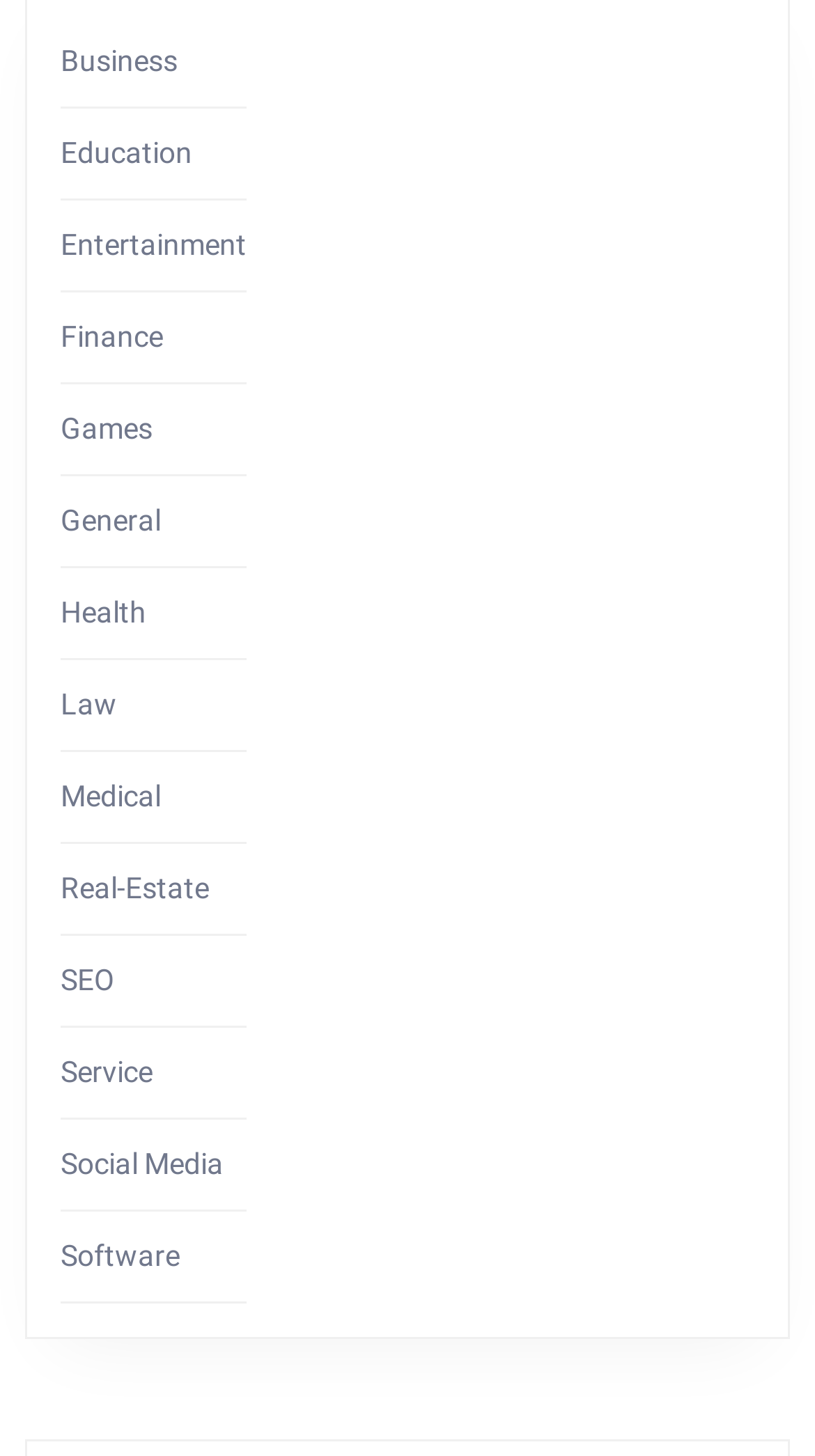Please identify the bounding box coordinates for the region that you need to click to follow this instruction: "Click on Business".

[0.074, 0.03, 0.218, 0.053]